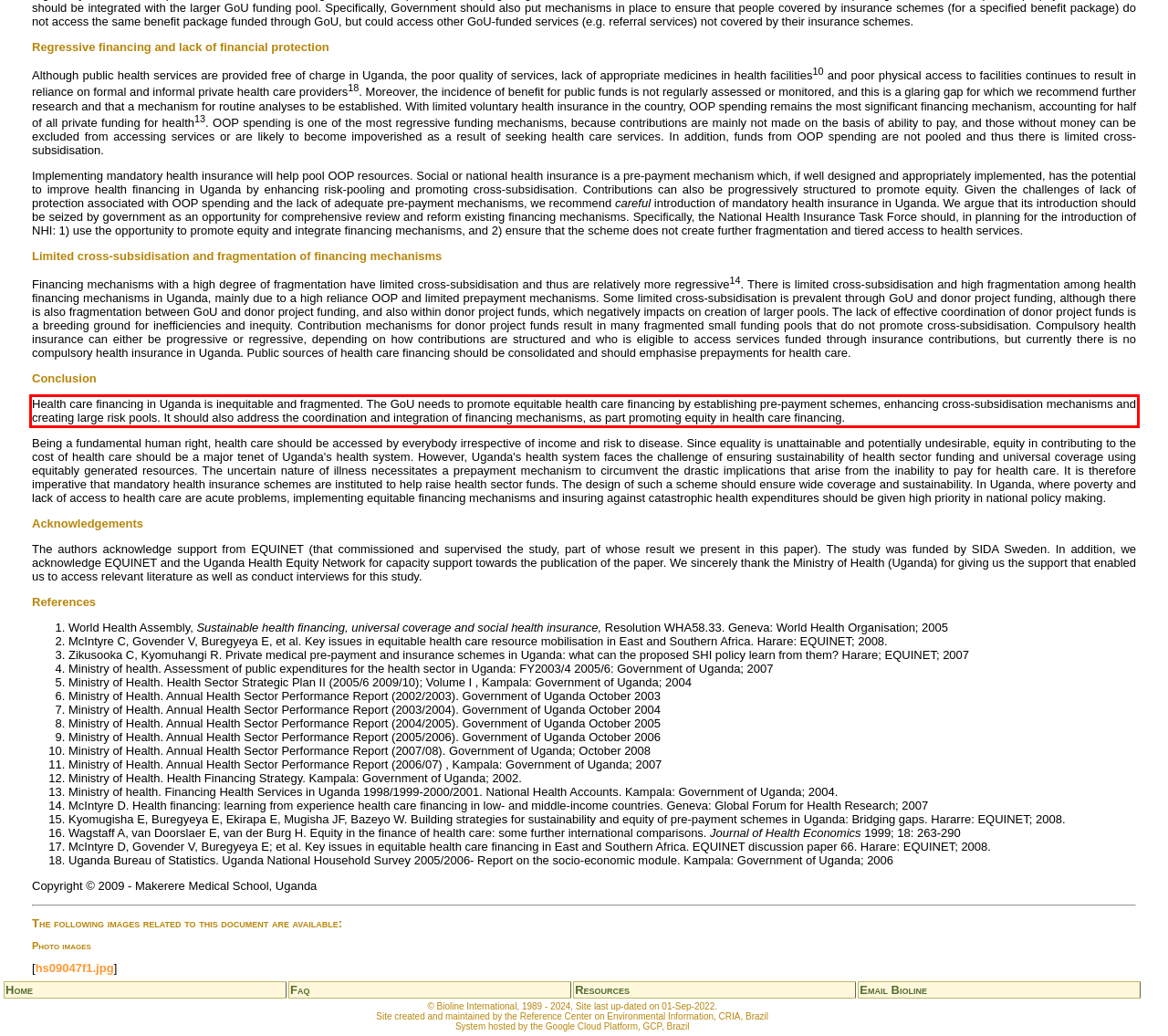Identify and transcribe the text content enclosed by the red bounding box in the given screenshot.

Health care financing in Uganda is inequitable and fragmented. The GoU needs to promote equitable health care financing by establishing pre-payment schemes, enhancing cross-subsidisation mechanisms and creating large risk pools. It should also address the coordination and integration of financing mechanisms, as part promoting equity in health care financing.